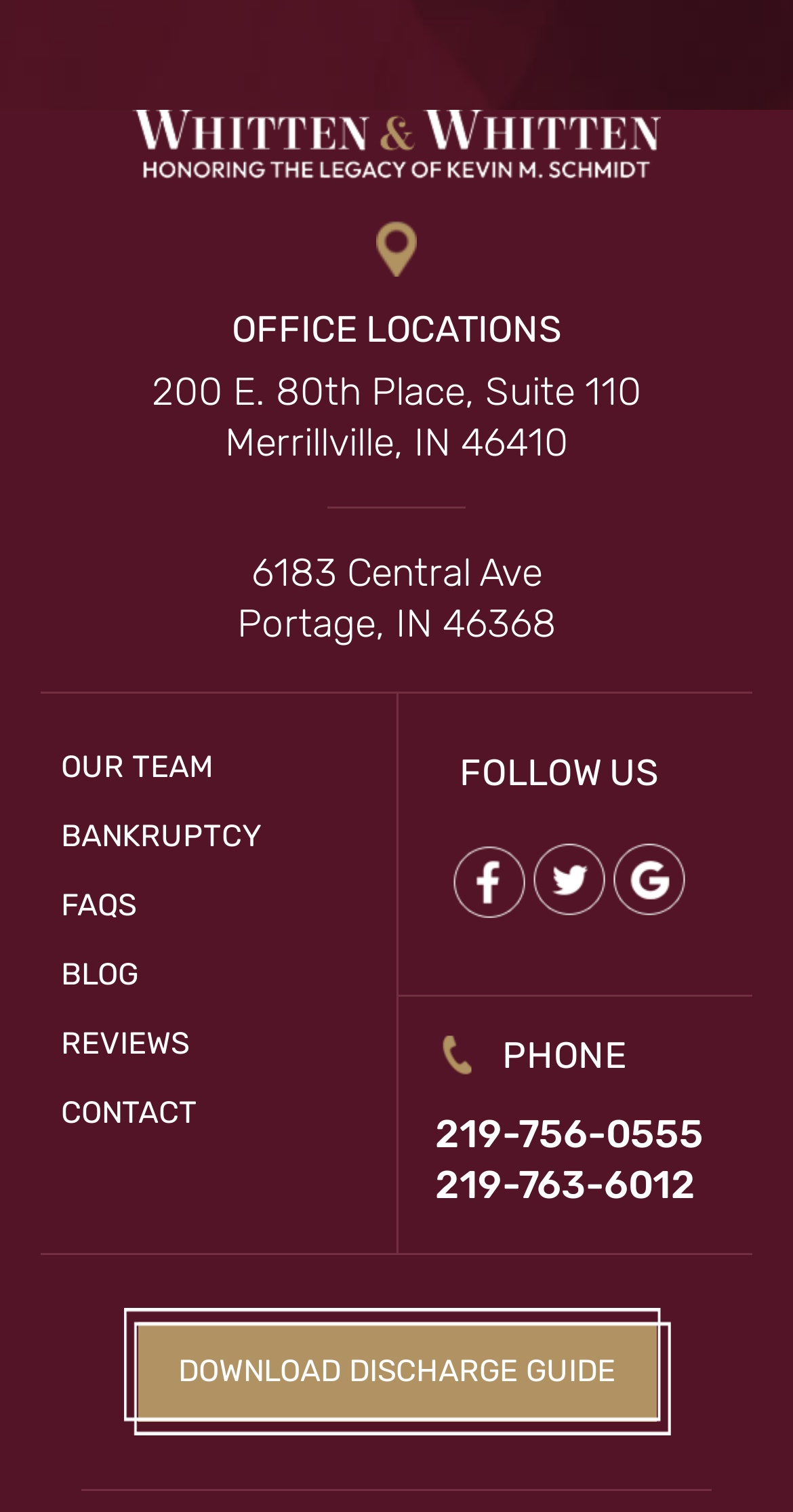Answer the question with a brief word or phrase:
What is the phone number for the second office location?

219-763-6012